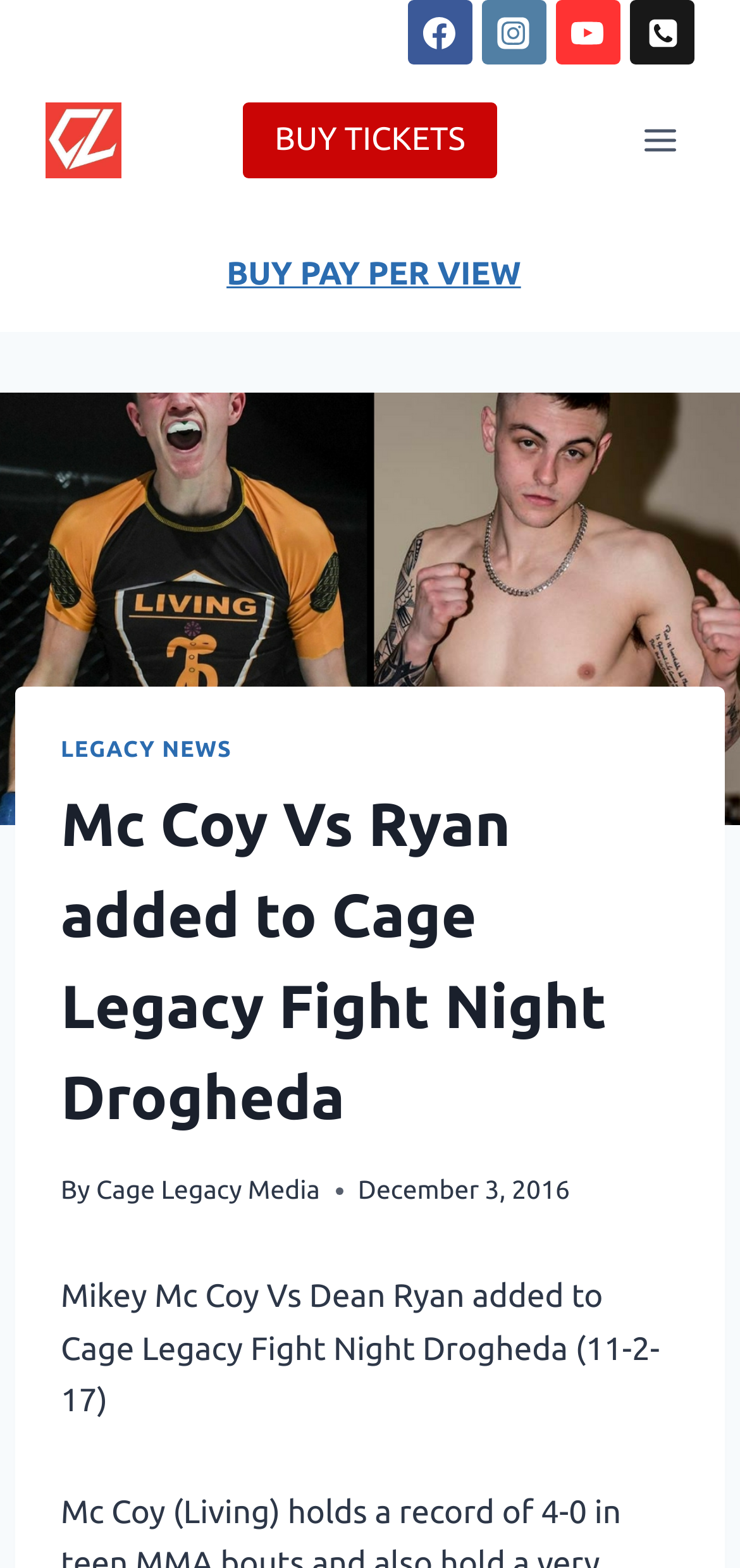How many buttons are there?
Give a comprehensive and detailed explanation for the question.

I counted the number of buttons on the webpage, and there is only one button, which is the 'Open menu' button.